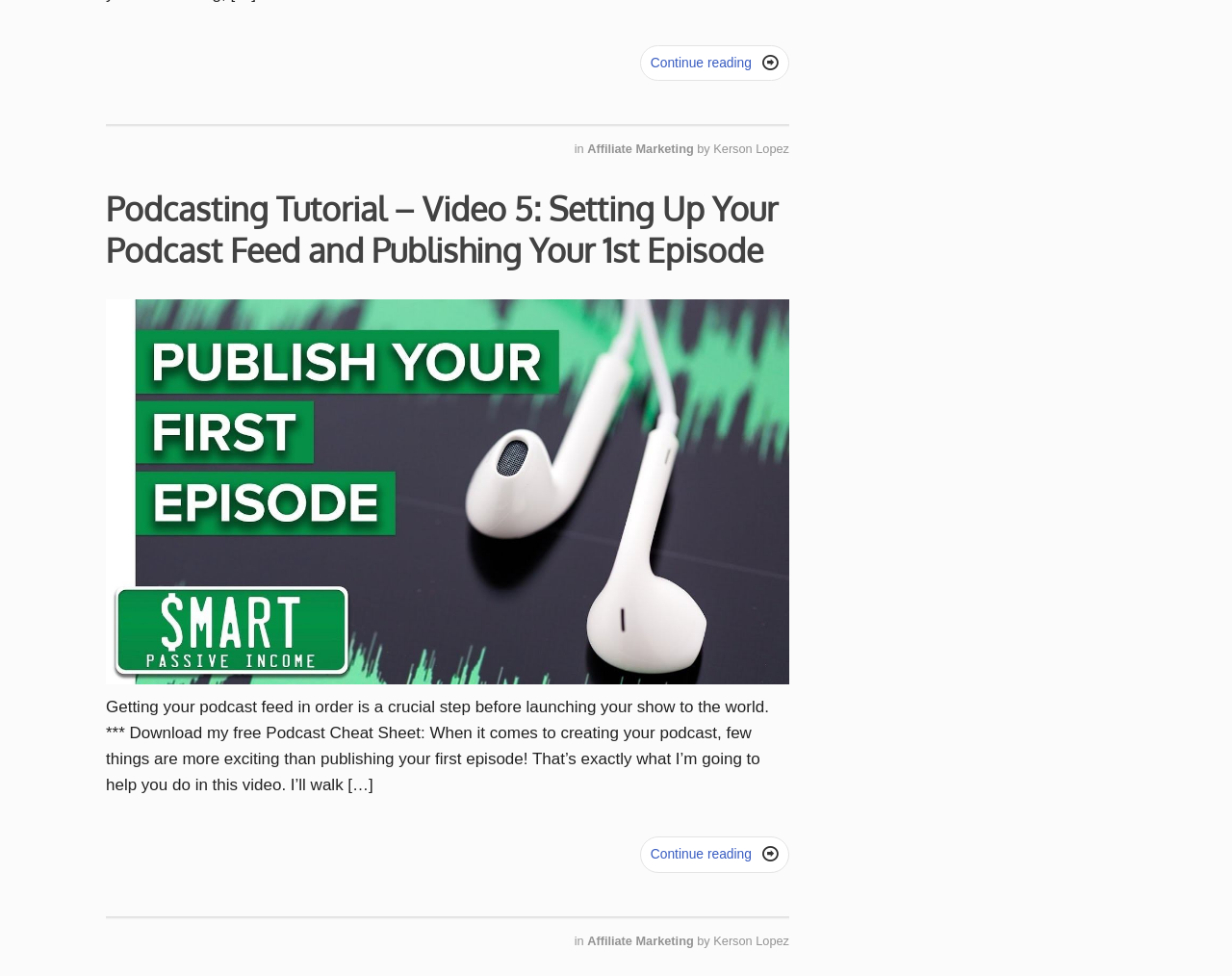Please find the bounding box coordinates of the element's region to be clicked to carry out this instruction: "Click to continue reading".

[0.519, 0.046, 0.641, 0.083]